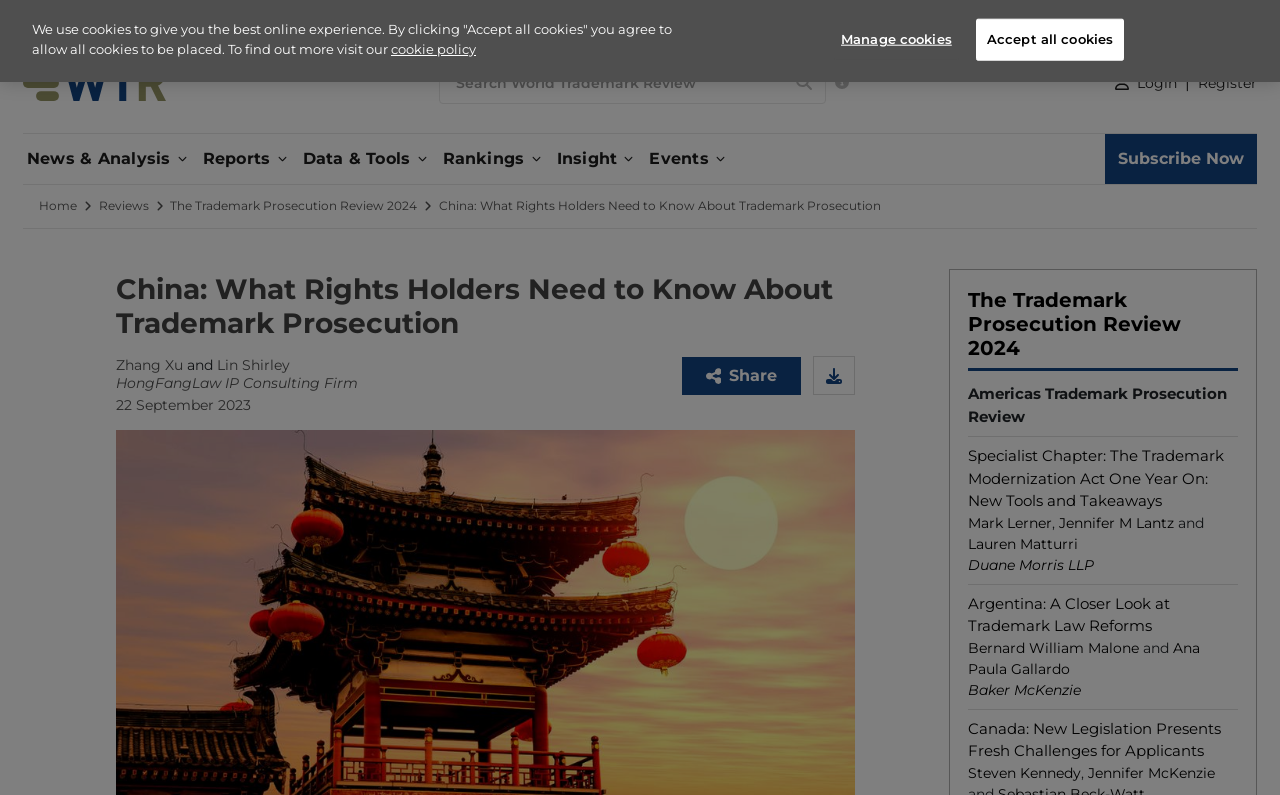Show me the bounding box coordinates of the clickable region to achieve the task as per the instruction: "Subscribe Now".

[0.863, 0.169, 0.982, 0.231]